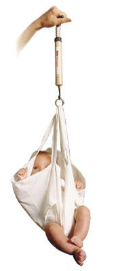Provide a comprehensive description of the image.

The image depicts a hand gripping a handheld scale, with a baby securely cradled in a white fabric sling suspended from the scale. The sling supports the child, who is comfortably nestled inside, with their limbs visible. This setup suggests the use of the scale for weighing the baby, highlighting the practicality of such a device in a domestic or clinical setting. The design emphasizes safety and ease of use, showcasing a common practice for parents or caregivers monitoring the baby's weight. The white color of the fabric adds a clean and serene feel to the scene, further emphasizing care and attentiveness in baby handling.